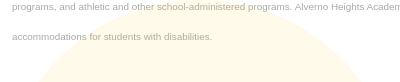Provide a comprehensive description of the image.

The image prominently features a call to action for supporting the "Support the Courts Capital Campaign," encouraging viewers to make a donation. This visual is tied to the overall mission of Alverno Heights Academy, emphasizing the importance of community contributions for enhancing educational facilities. Accompanying the image is a message about the significance of planned giving, alongside contact information for the Advancement Office for those seeking additional guidance. The content reflects the academy's commitment to inclusivity and its non-discrimination policy, promoting a welcoming environment for all students regardless of race or background.